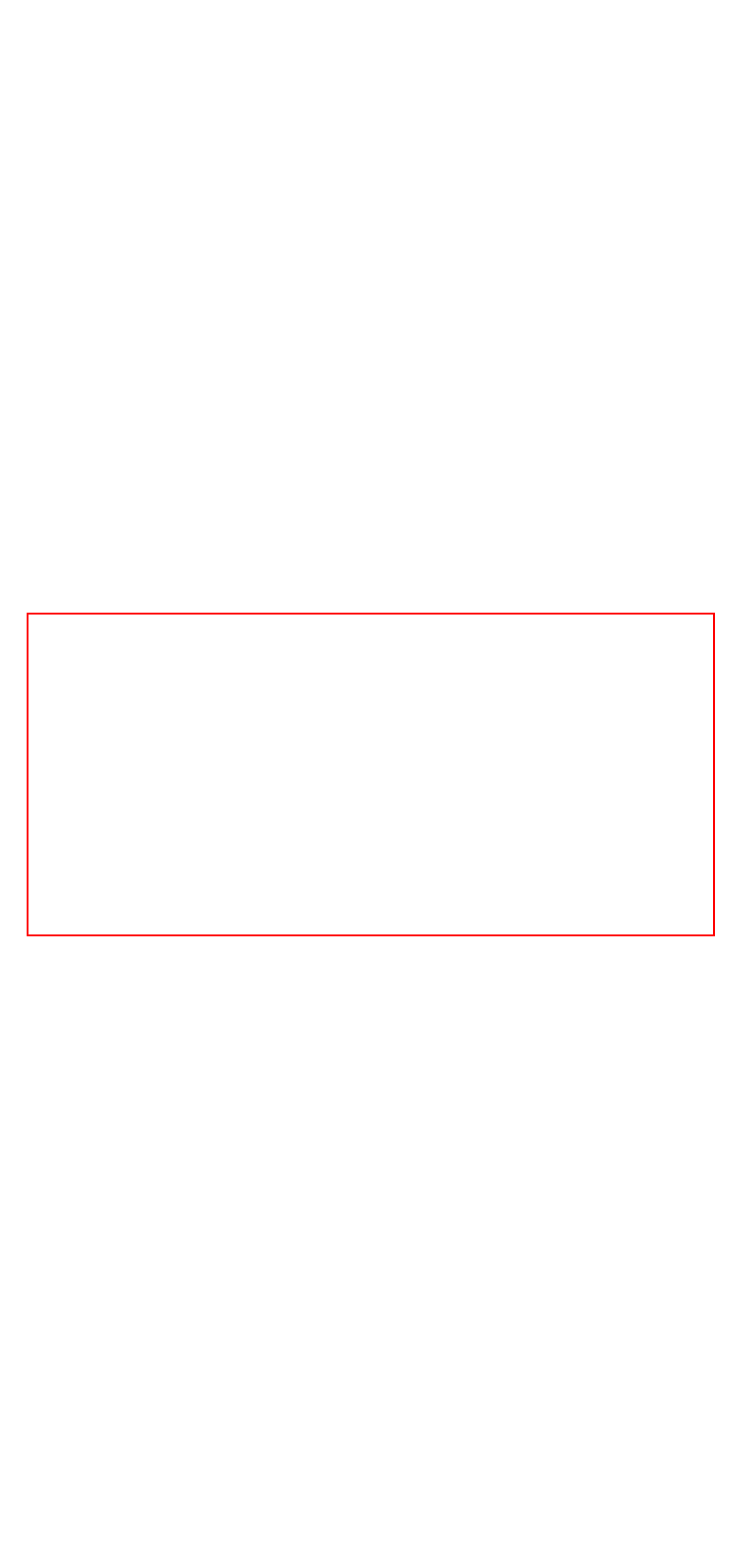Perform OCR on the text inside the red-bordered box in the provided screenshot and output the content.

Four-way valves are components that offer an extremely efficient way of defrosting air-to-air and air-to-water heat pumps. Complete reversal of the cycle makes it possible to also use the system for cooling. The design is not at all complicated and follows from the dimensions of the suction line, with no need to worry about minimum pressure drops.